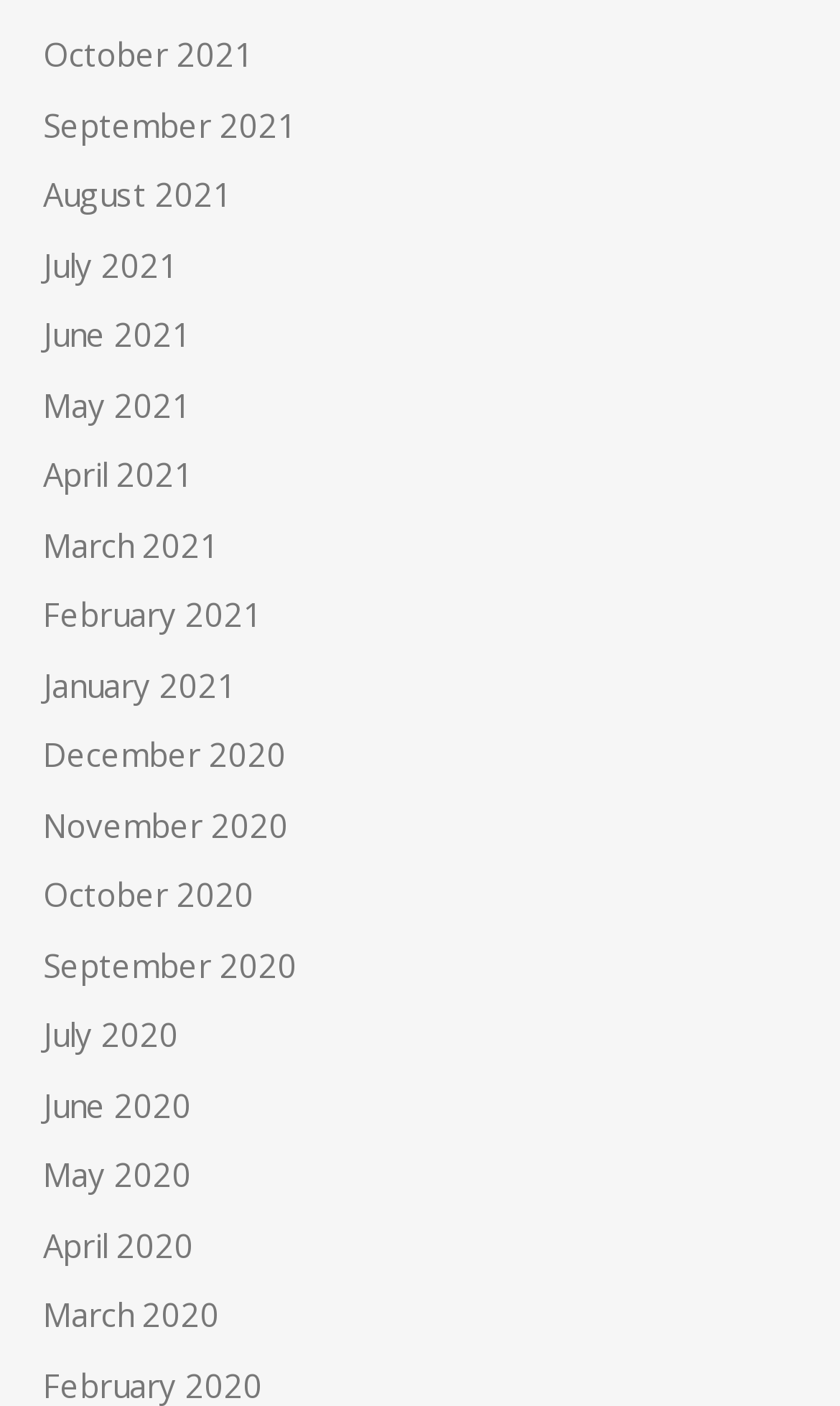How many months are listed?
Using the screenshot, give a one-word or short phrase answer.

15